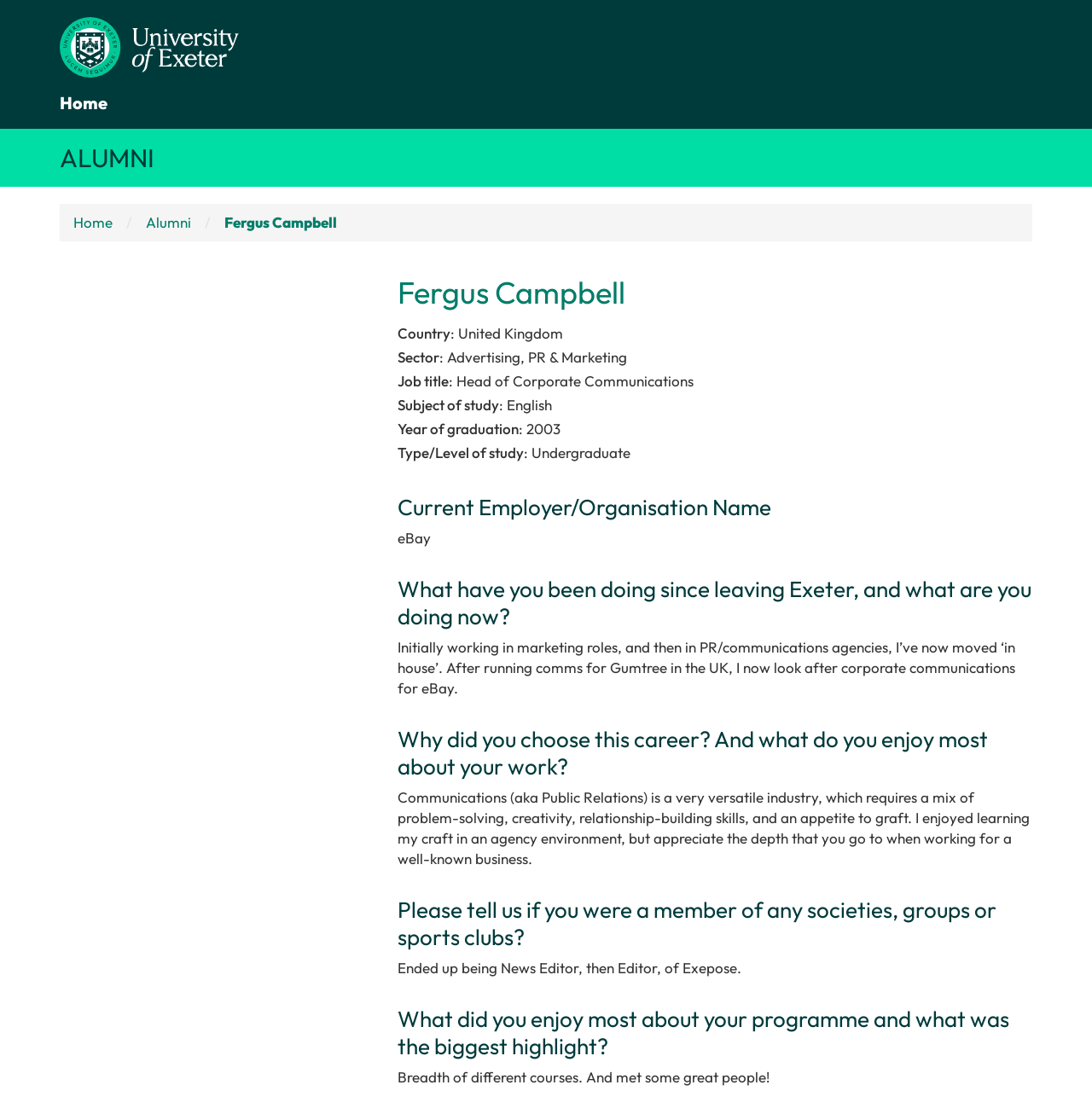Based on the image, please respond to the question with as much detail as possible:
What was Fergus Campbell's role in Exepose?

According to the webpage, Fergus Campbell was 'News Editor, then Editor' of Exepose, which was a society or group he was a part of during his time at Exeter.